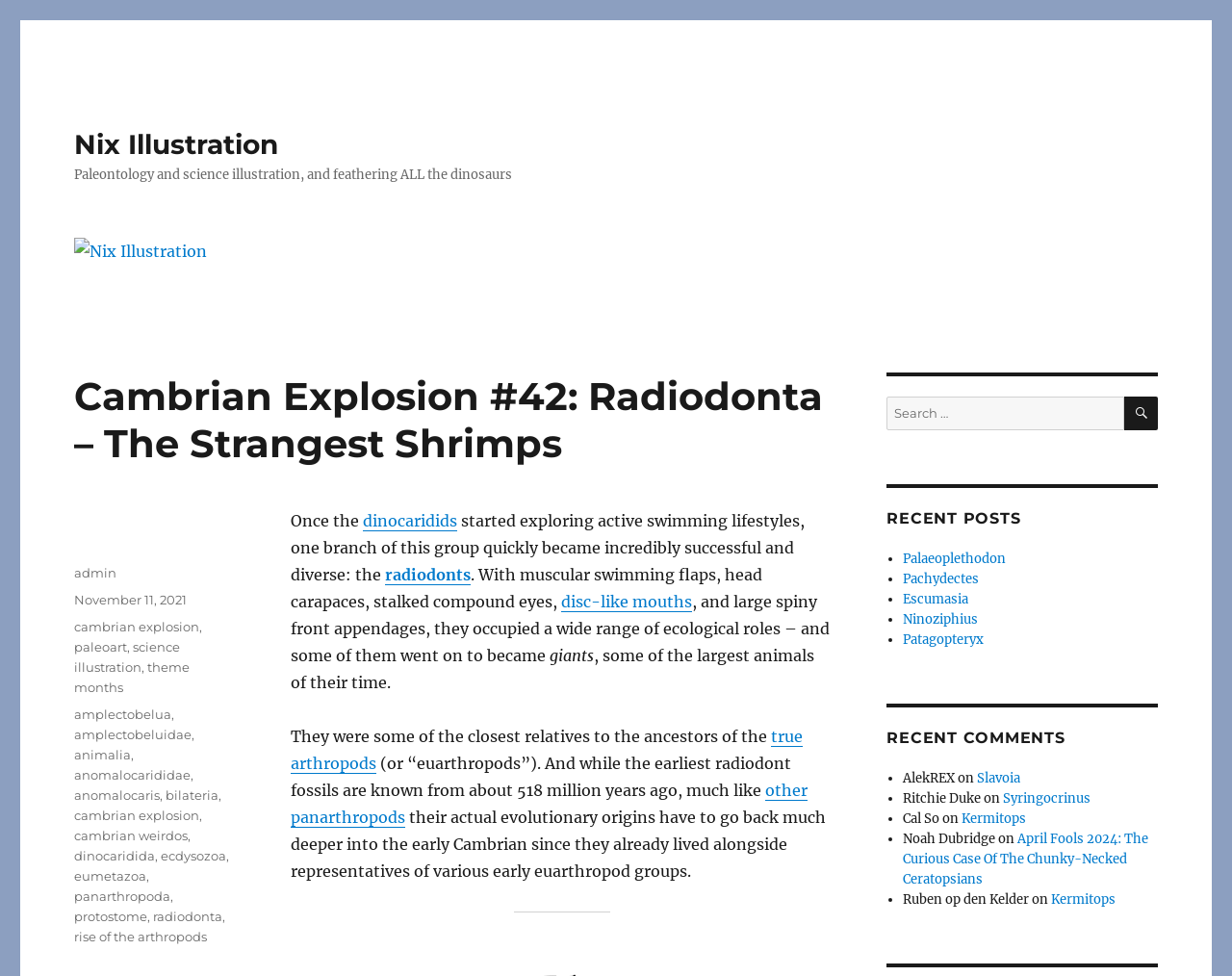Extract the main heading text from the webpage.

Cambrian Explosion #42: Radiodonta – The Strangest Shrimps